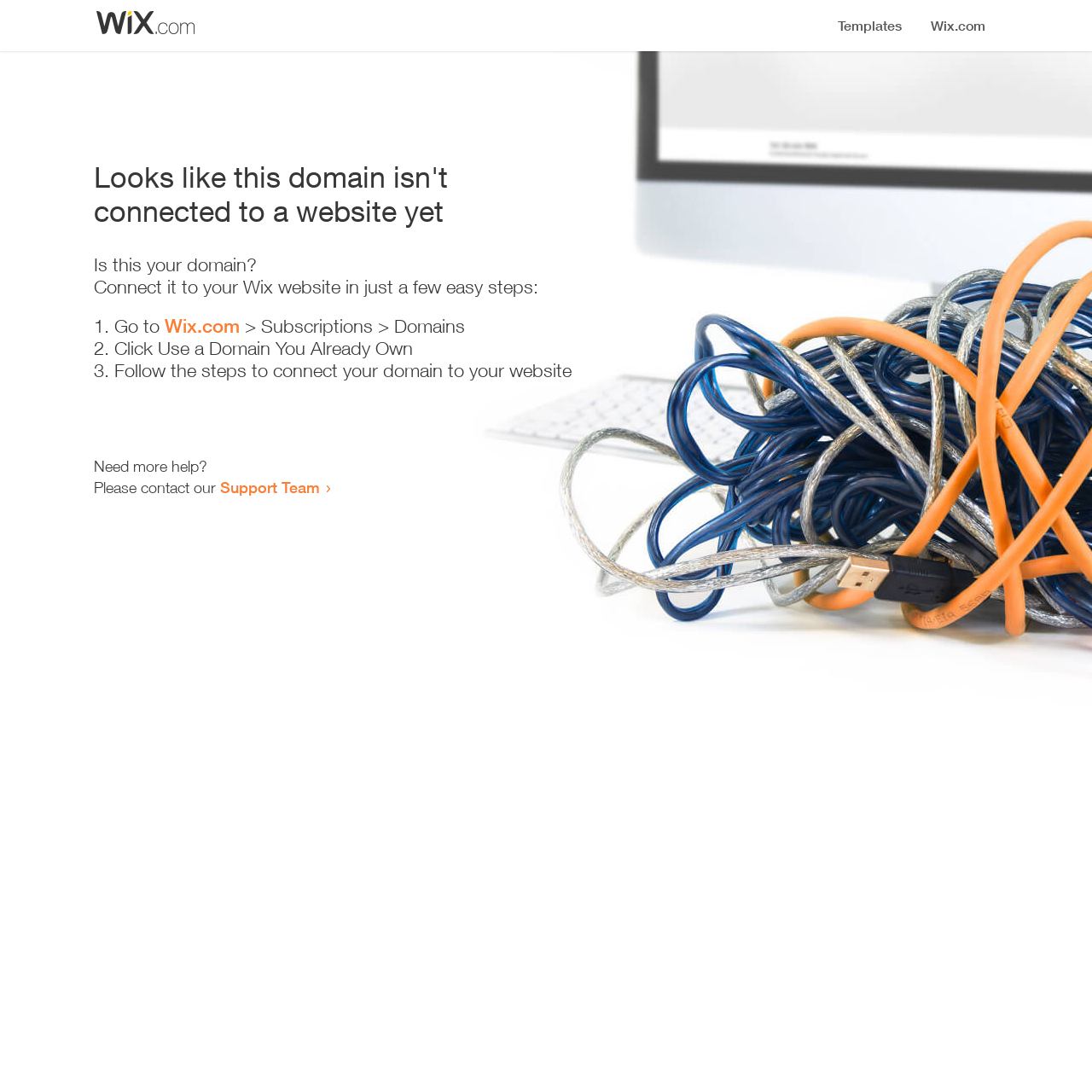Describe all the key features of the webpage in detail.

The webpage appears to be an error page, indicating that a domain is not connected to a website yet. At the top, there is a small image, followed by a heading that states the error message. Below the heading, there is a series of instructions to connect the domain to a Wix website. The instructions are presented in a step-by-step format, with three numbered list items. Each list item contains a brief description of the action to take, with the second list item containing a link to Wix.com. 

To the right of the list items, there is a brief description of the action to take. The instructions are followed by a message asking if the user needs more help, and providing a link to the Support Team if they do. The overall layout is simple and easy to follow, with clear headings and concise text.